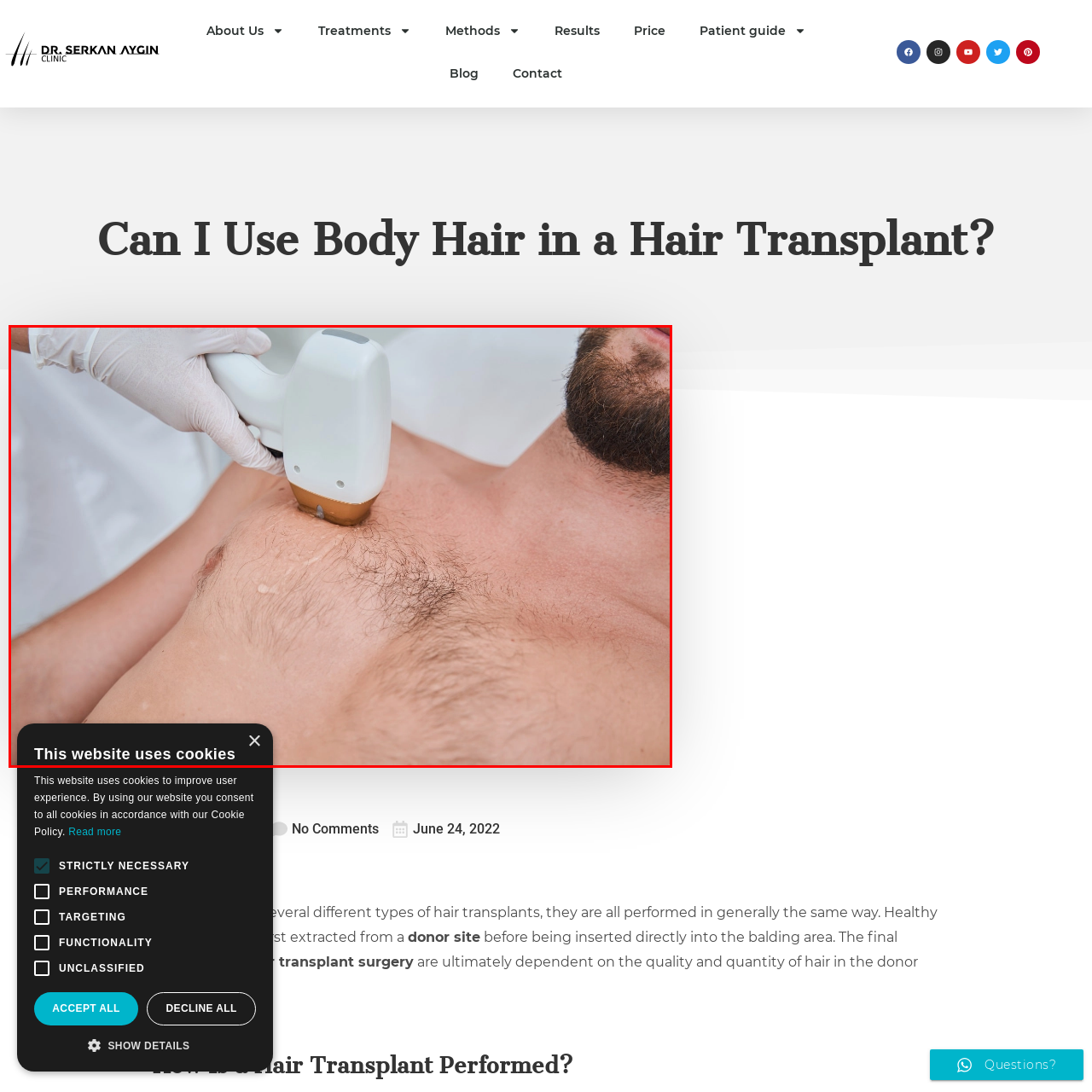Direct your attention to the red-outlined image and answer the question in a word or phrase: What is the goal of the procedure?

To enhance appearance